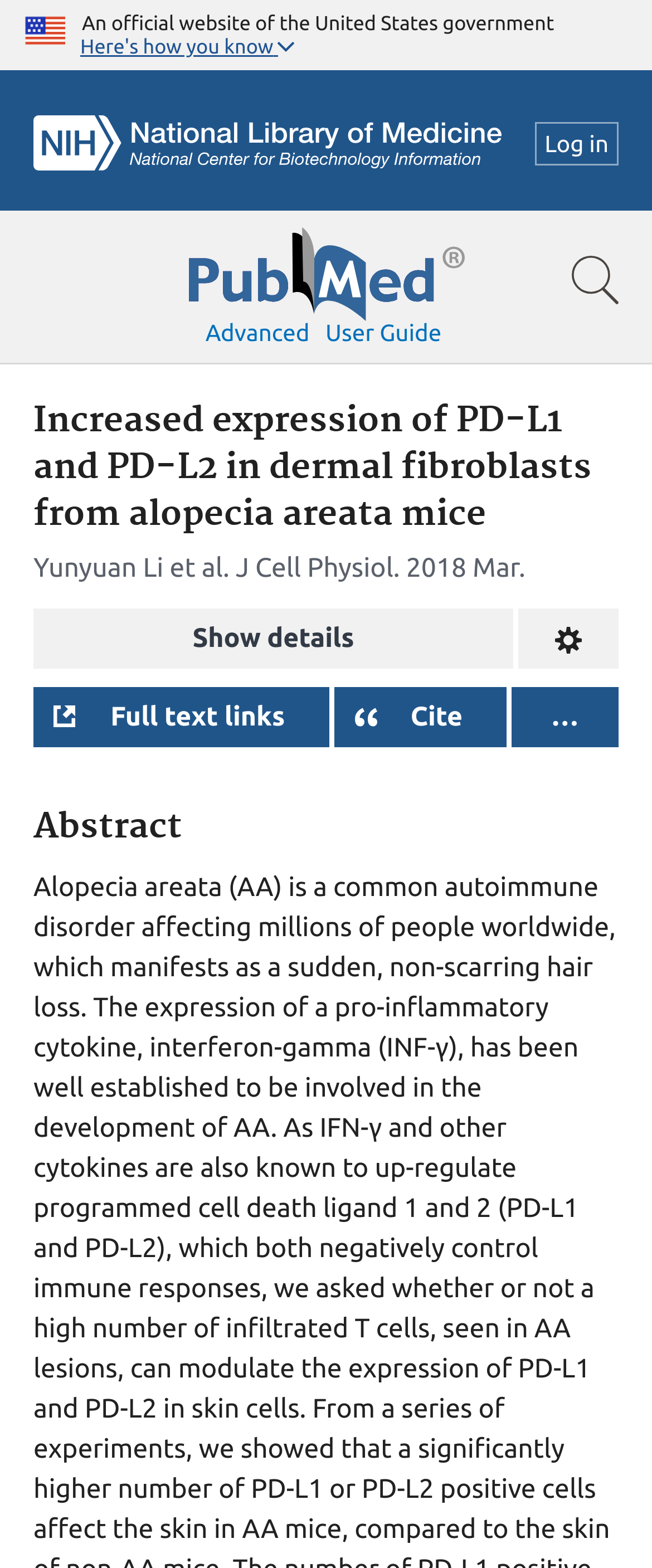How many authors are mentioned in the article?
Based on the screenshot, respond with a single word or phrase.

At least one